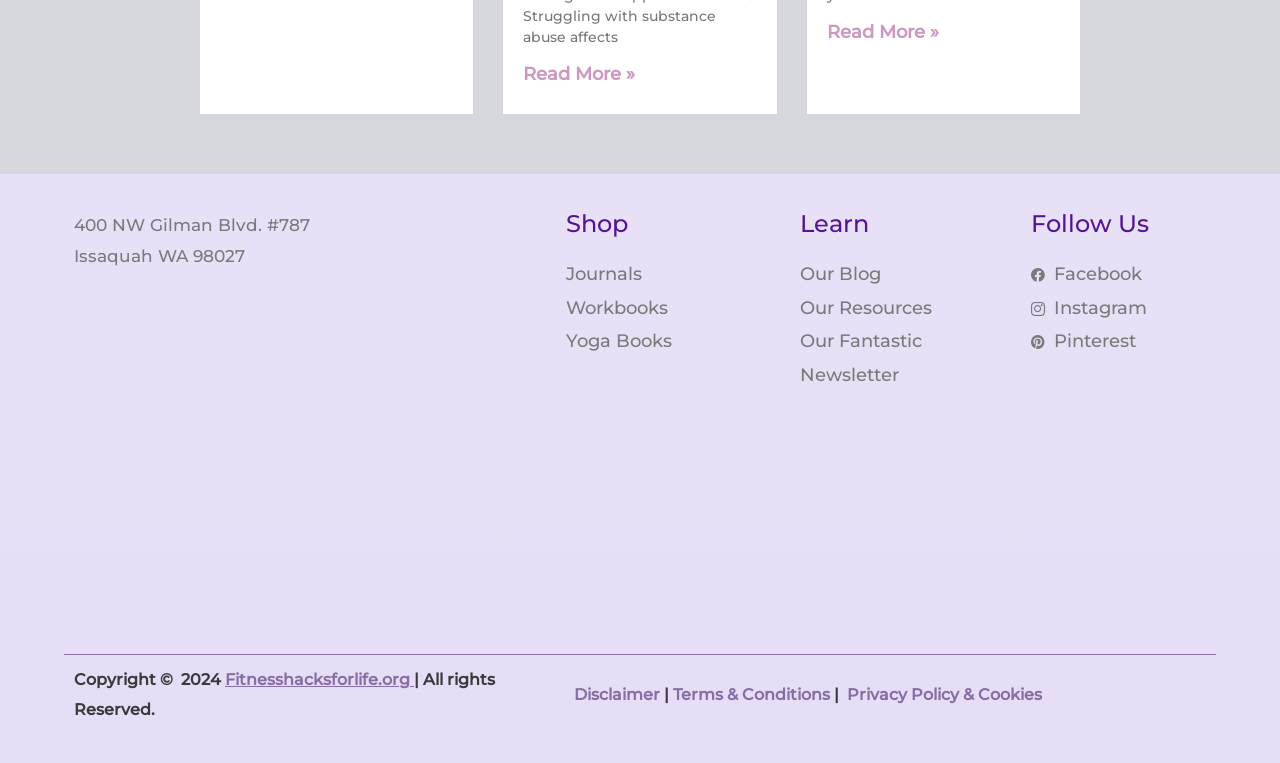Identify the bounding box coordinates for the region of the element that should be clicked to carry out the instruction: "Visit the homepage". The bounding box coordinates should be four float numbers between 0 and 1, i.e., [left, top, right, bottom].

[0.066, 0.012, 0.294, 0.396]